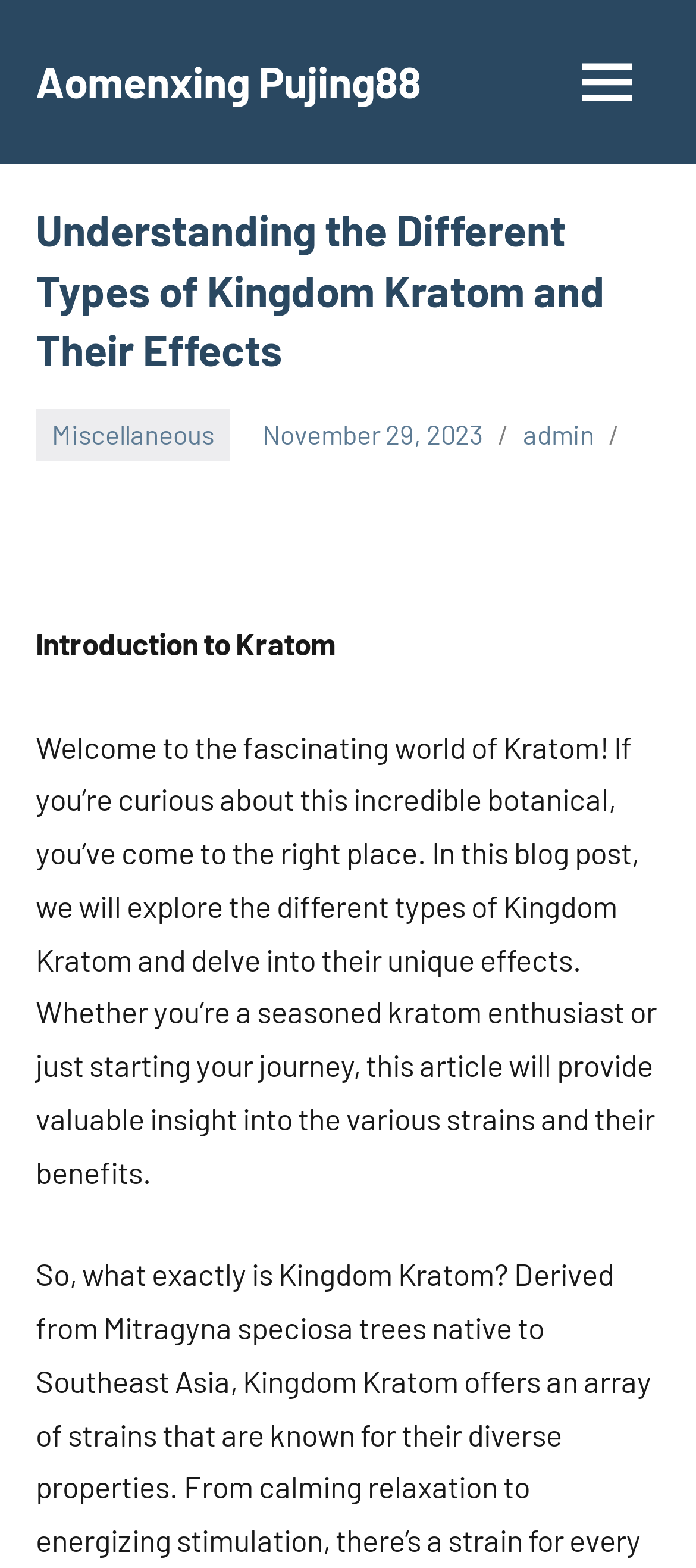Find and provide the bounding box coordinates for the UI element described with: "Aomenxing Pujing88".

[0.051, 0.036, 0.605, 0.069]